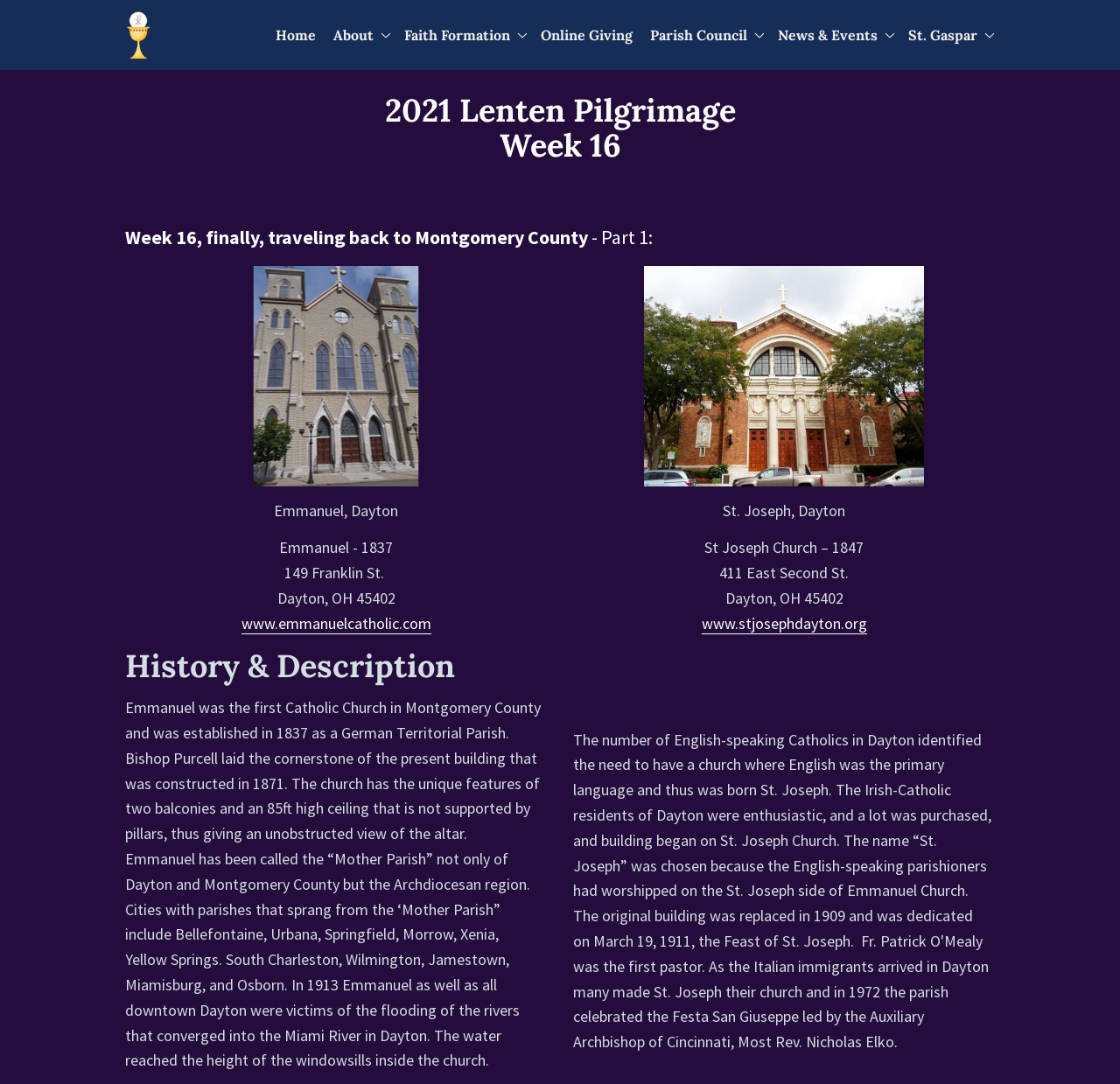Locate the UI element described by News & Events in the provided webpage screenshot. Return the bounding box coordinates in the format (top-left x, top-left y, bottom-right x, bottom-right y), ensuring all values are between 0 and 1.

[0.691, 0.019, 0.799, 0.045]